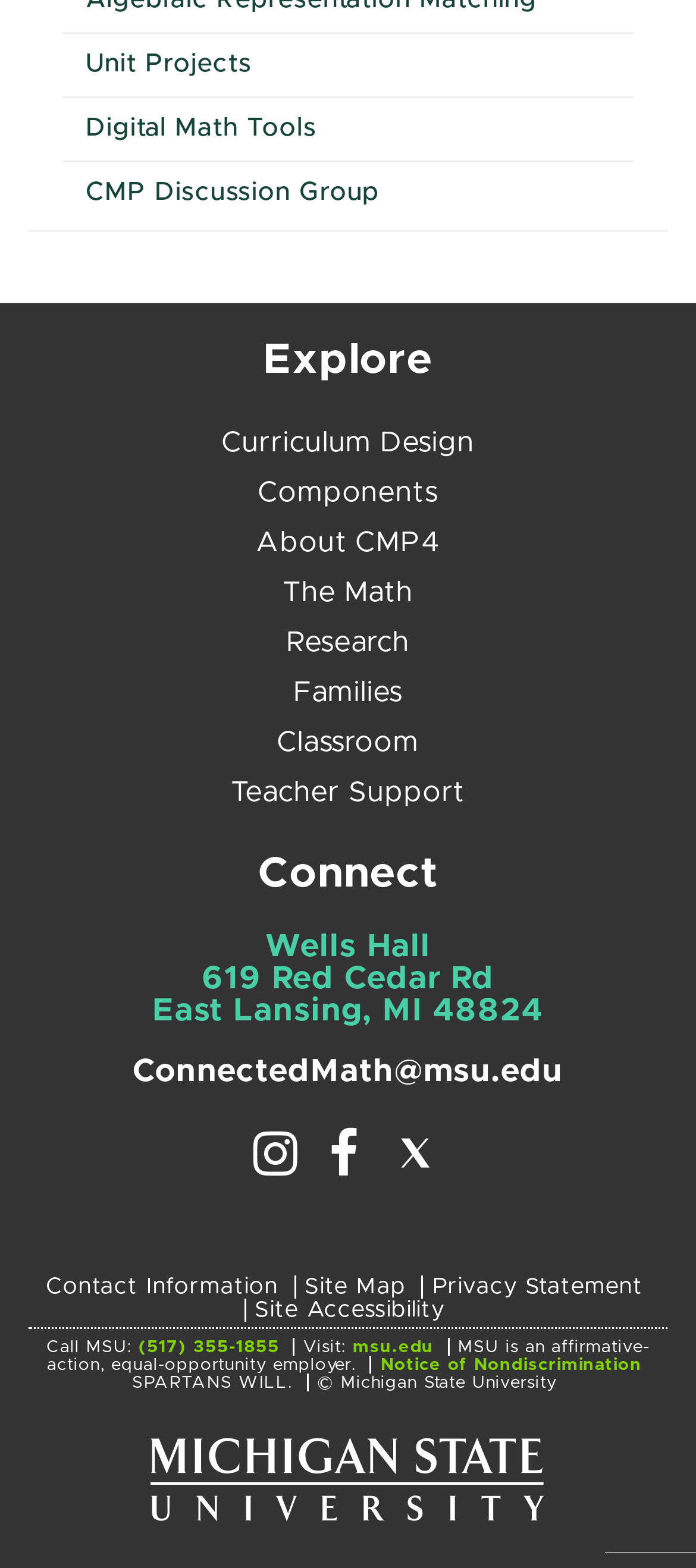Locate the bounding box coordinates of the clickable area needed to fulfill the instruction: "Visit the Math page".

[0.406, 0.369, 0.594, 0.387]